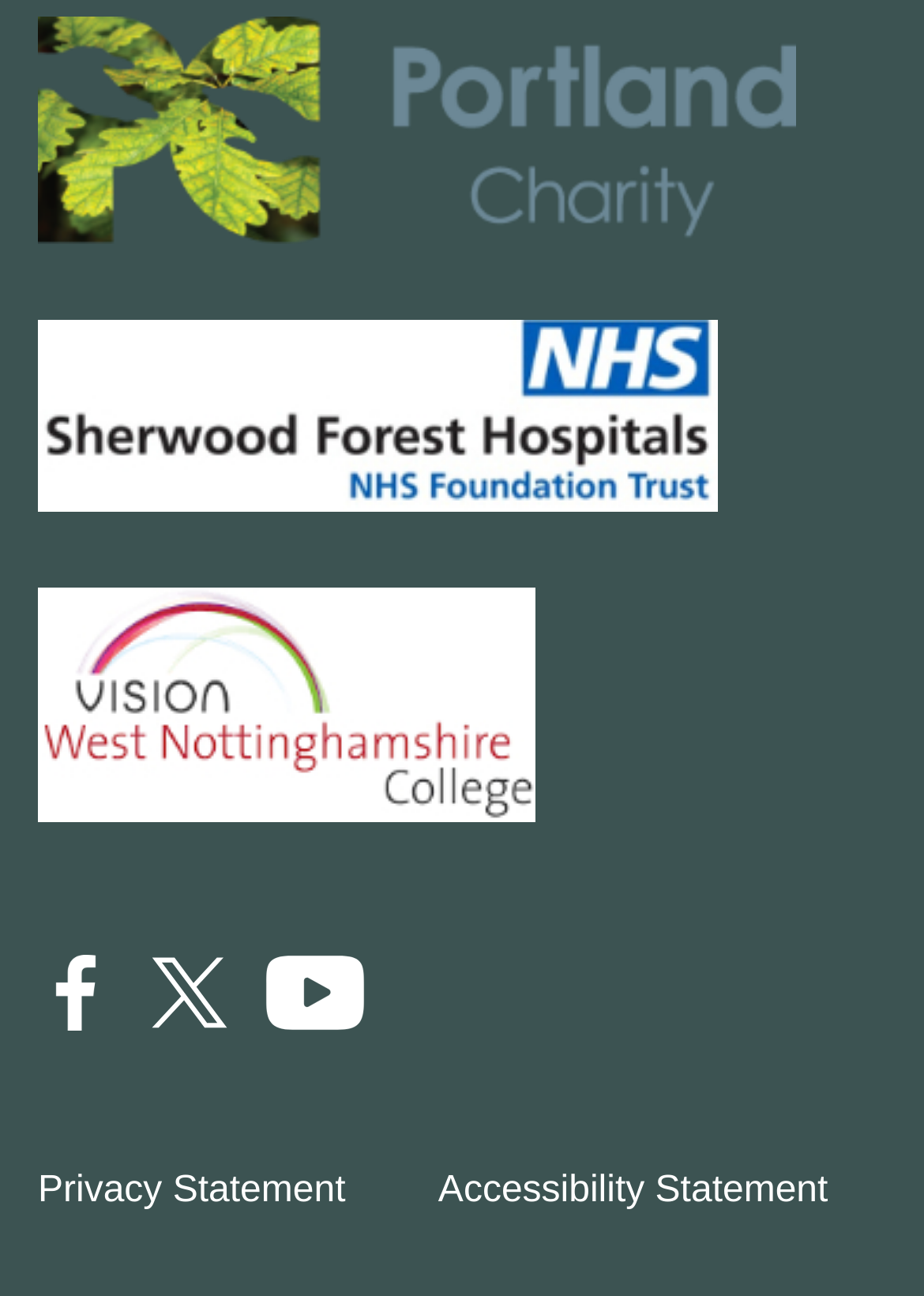Please answer the following question using a single word or phrase: 
How many logo links are there?

3